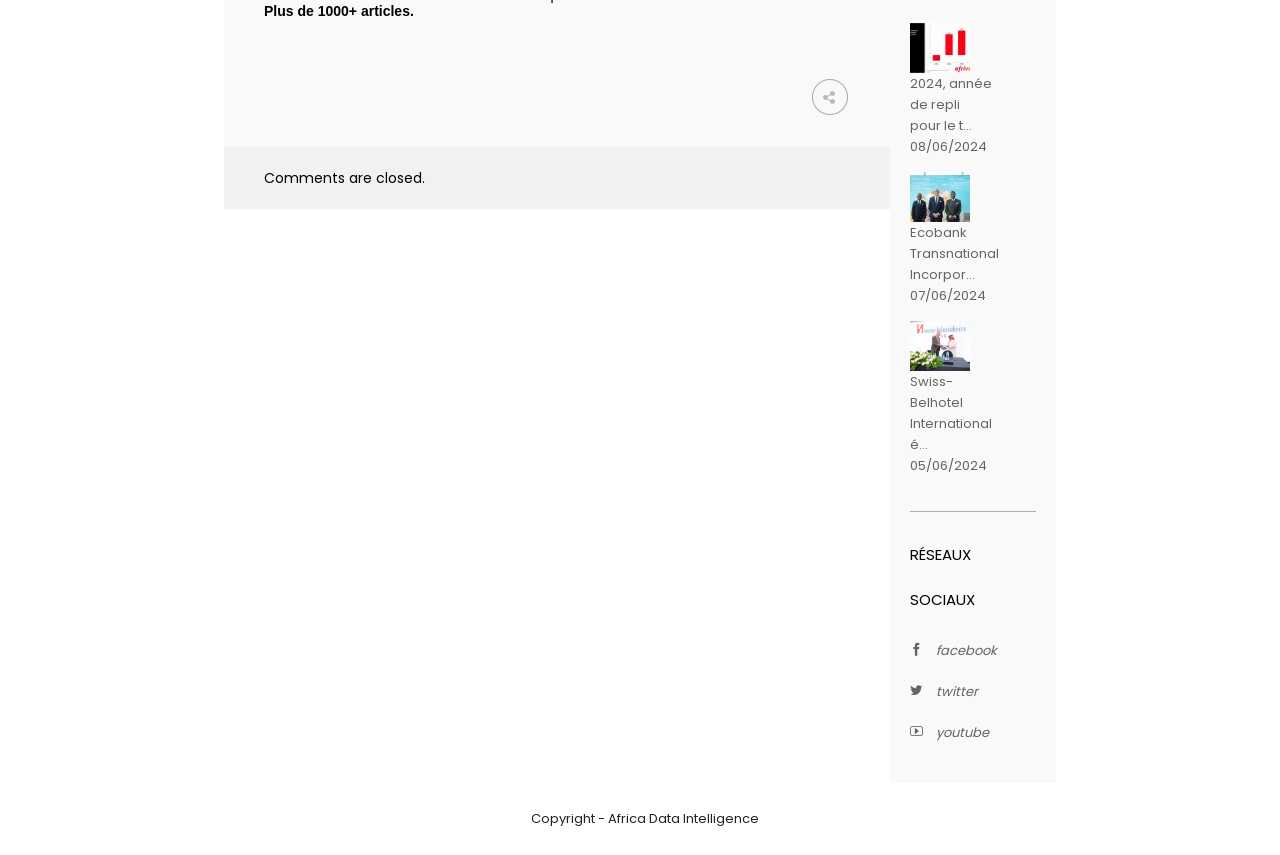Give a one-word or one-phrase response to the question:
What social media platforms are available?

Facebook, Twitter, YouTube